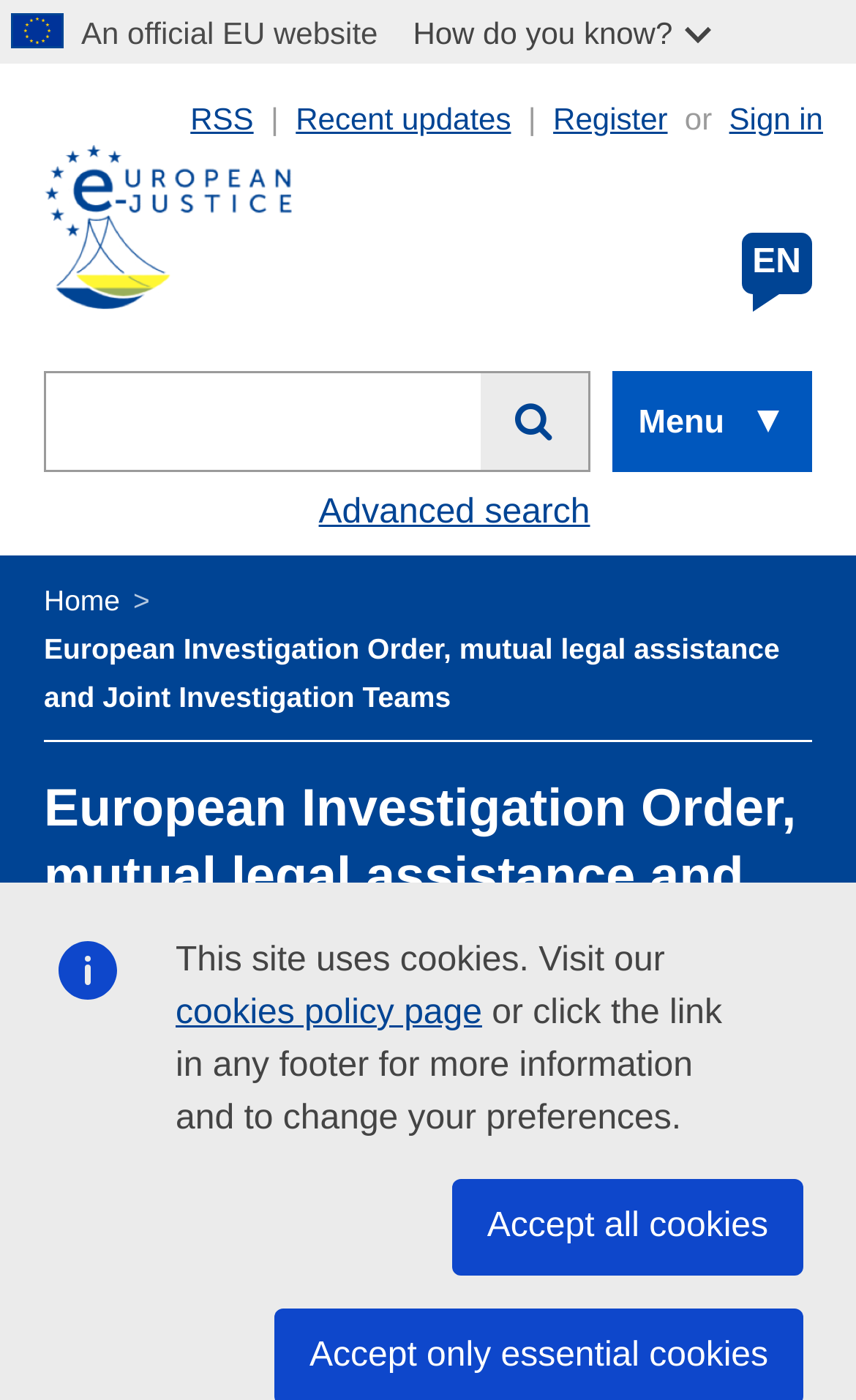Identify the primary heading of the webpage and provide its text.

European Investigation Order, mutual legal assistance and Joint Investigation Teams